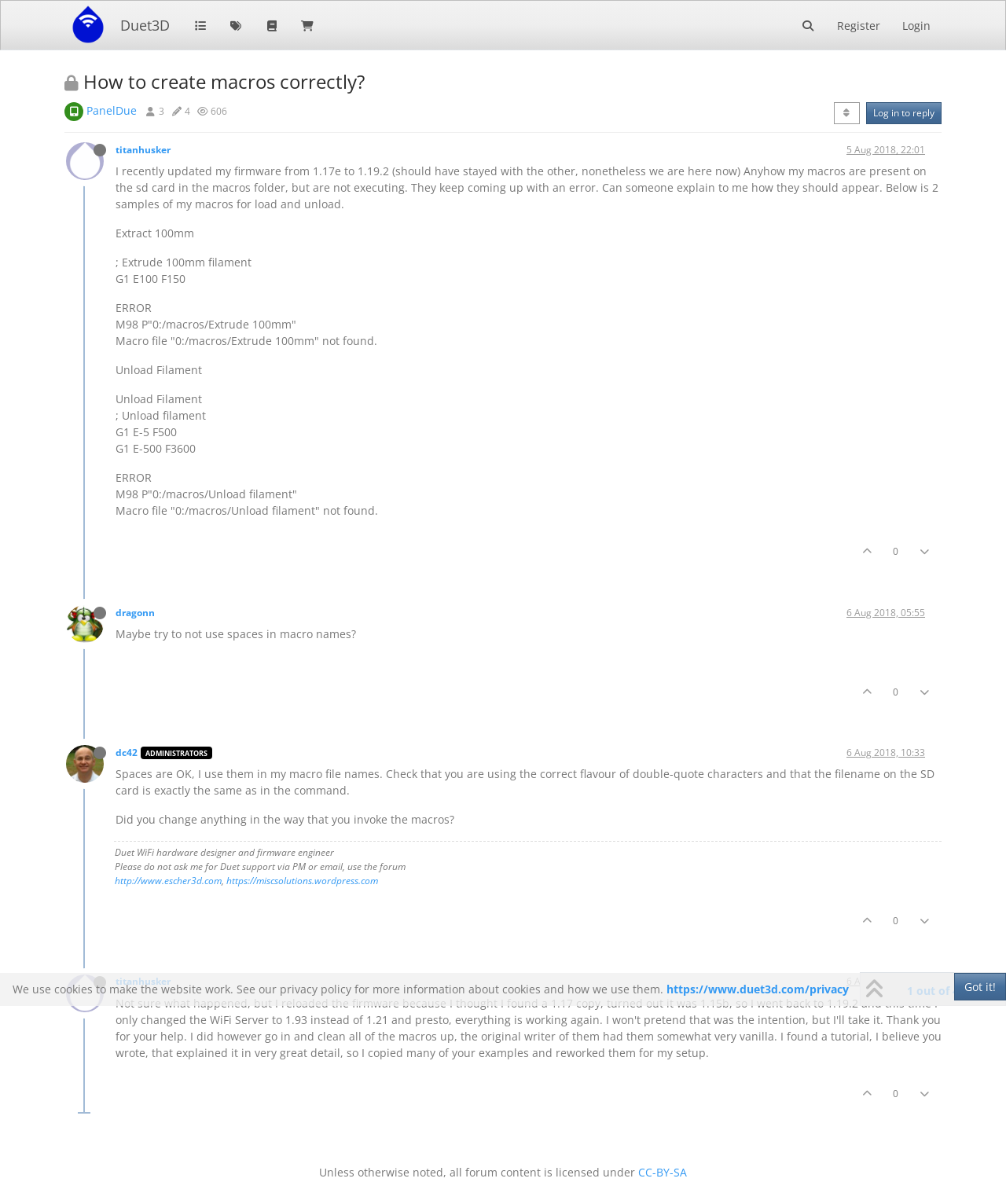Kindly determine the bounding box coordinates of the area that needs to be clicked to fulfill this instruction: "Click on the user titanhusker".

[0.066, 0.127, 0.115, 0.139]